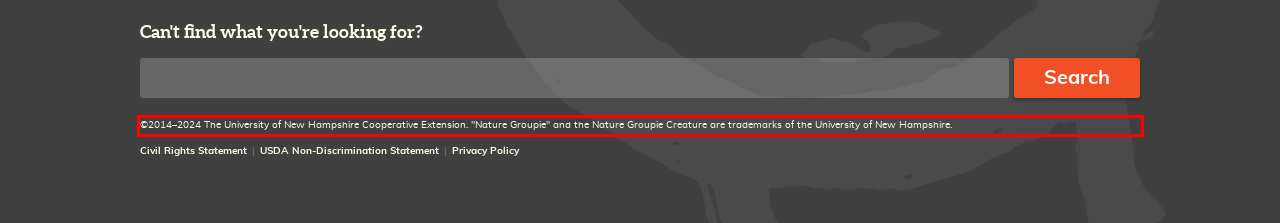Please examine the webpage screenshot containing a red bounding box and use OCR to recognize and output the text inside the red bounding box.

©2014–2024 The University of New Hampshire Cooperative Extension. "Nature Groupie" and the Nature Groupie Creature are trademarks of the University of New Hampshire.